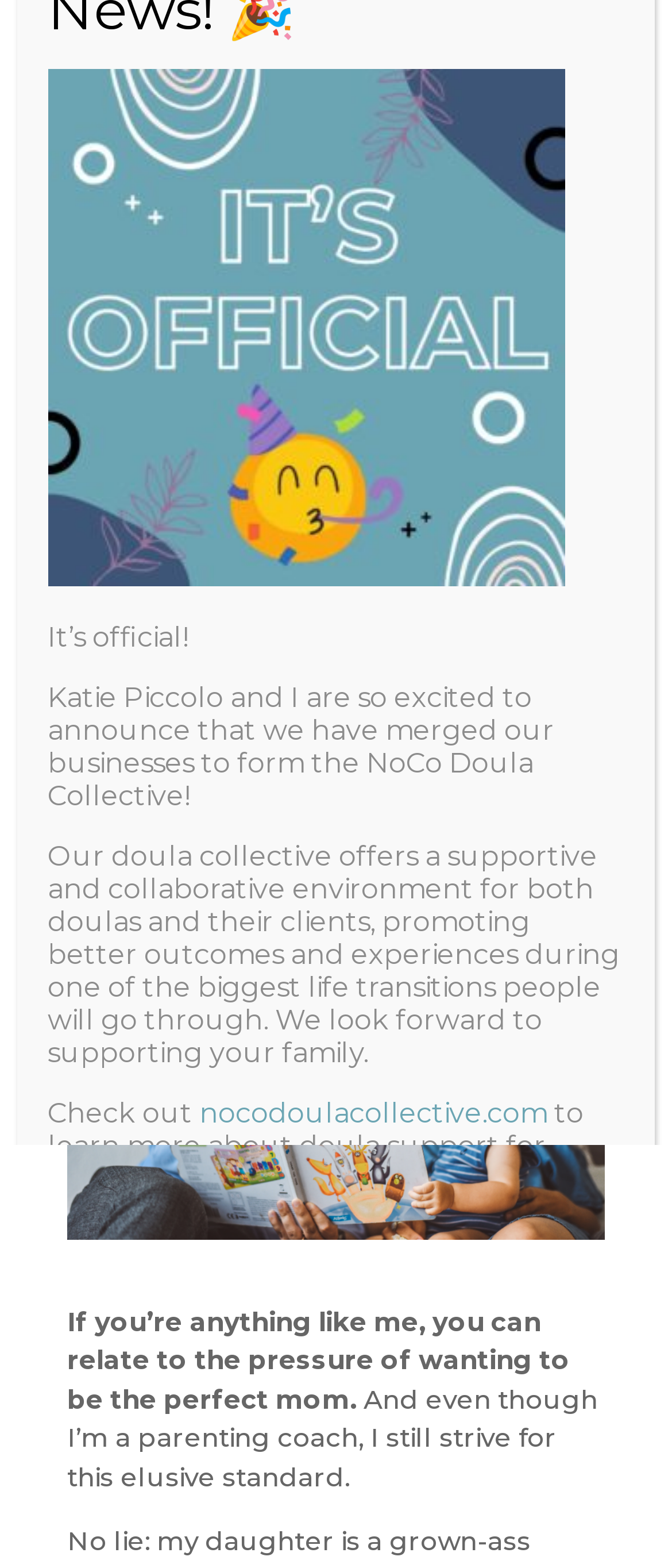Who is the author of the blog post?
Please use the visual content to give a single word or phrase answer.

Julianne Curtis